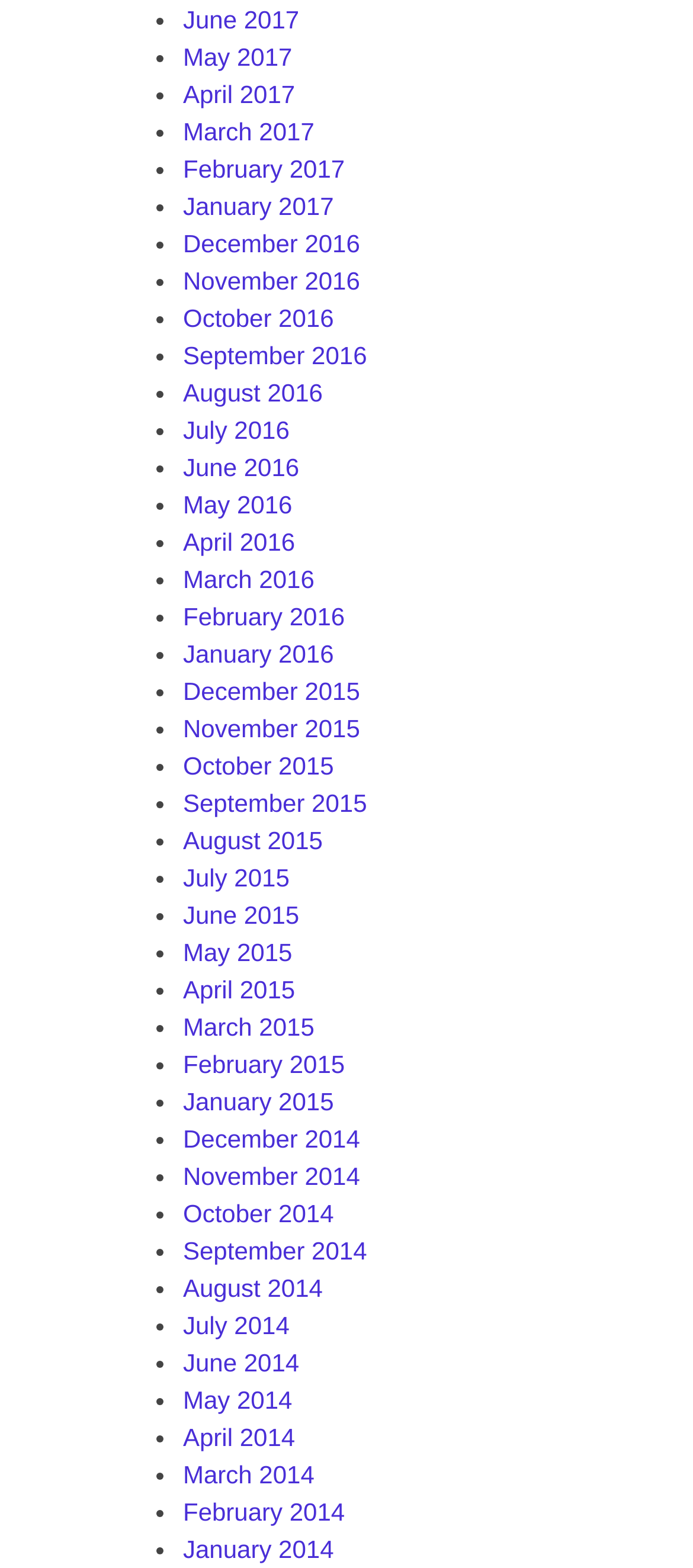Identify the bounding box coordinates for the UI element described by the following text: "July 9, 2018". Provide the coordinates as four float numbers between 0 and 1, in the format [left, top, right, bottom].

None